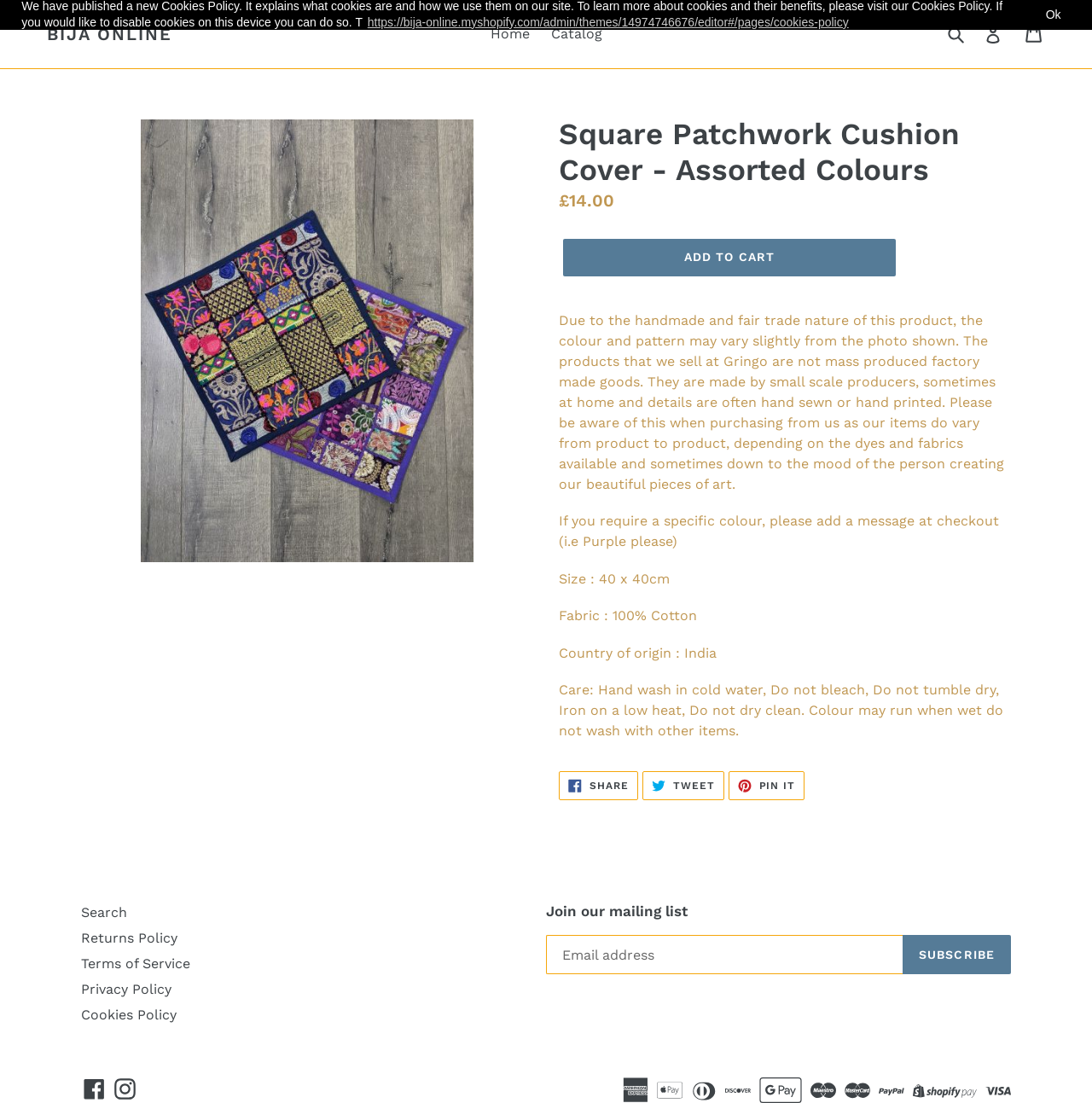Find the bounding box coordinates for the element that must be clicked to complete the instruction: "Share on Facebook". The coordinates should be four float numbers between 0 and 1, indicated as [left, top, right, bottom].

[0.512, 0.699, 0.584, 0.726]